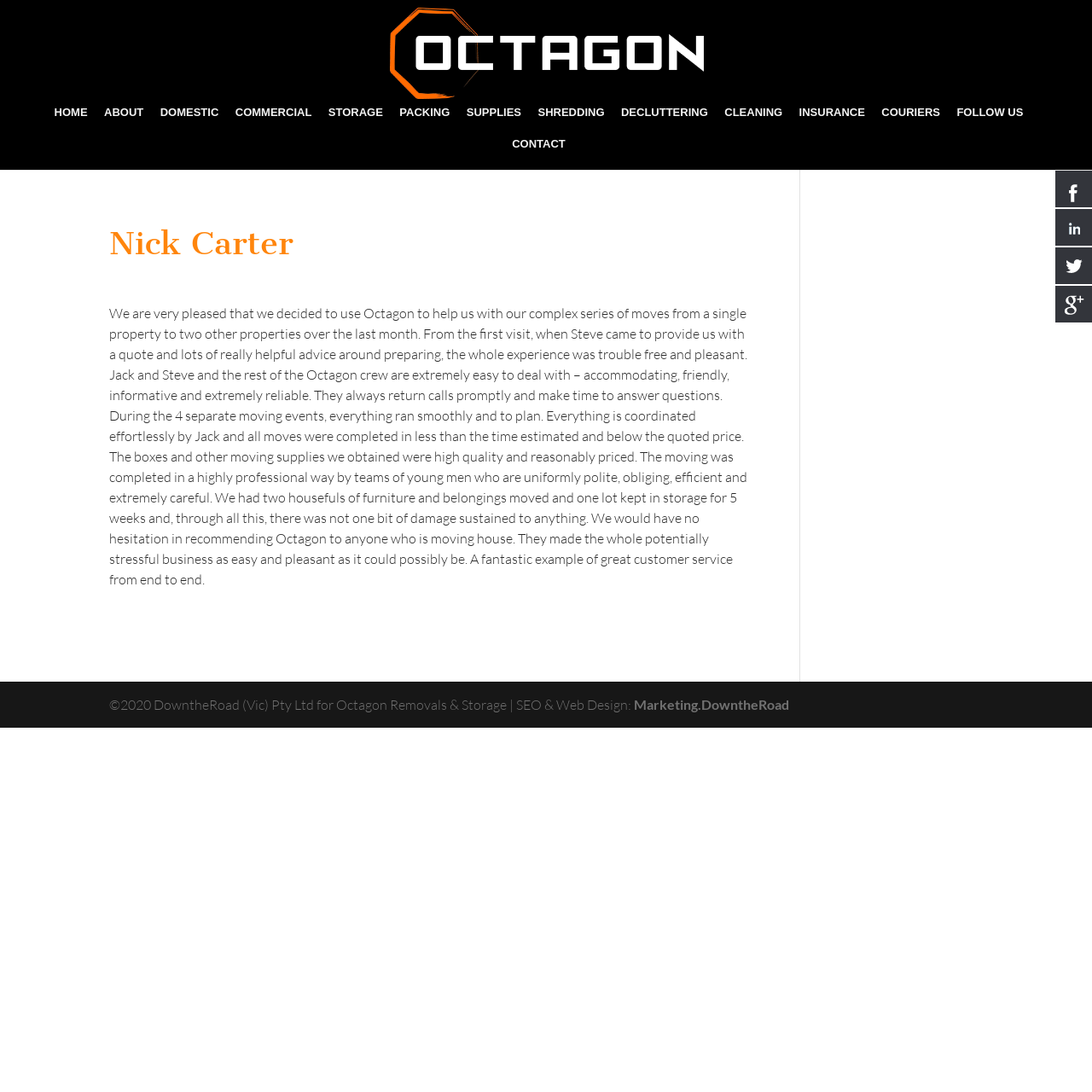Please locate the bounding box coordinates of the element that should be clicked to achieve the given instruction: "Click on the Octagon Mornington Peninsula Removals & Storage link".

[0.357, 0.041, 0.645, 0.054]